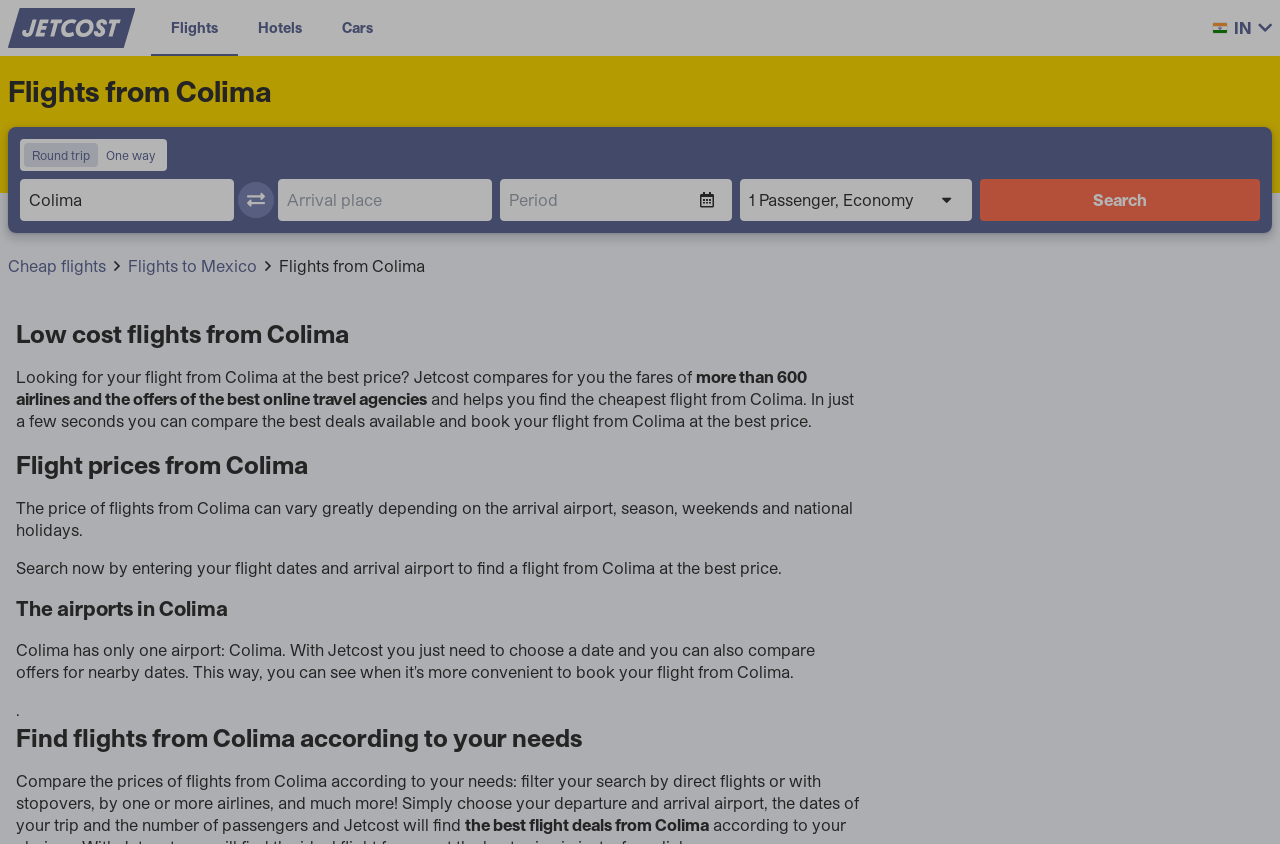Given the description "Hotels", determine the bounding box of the corresponding UI element.

[0.186, 0.0, 0.252, 0.064]